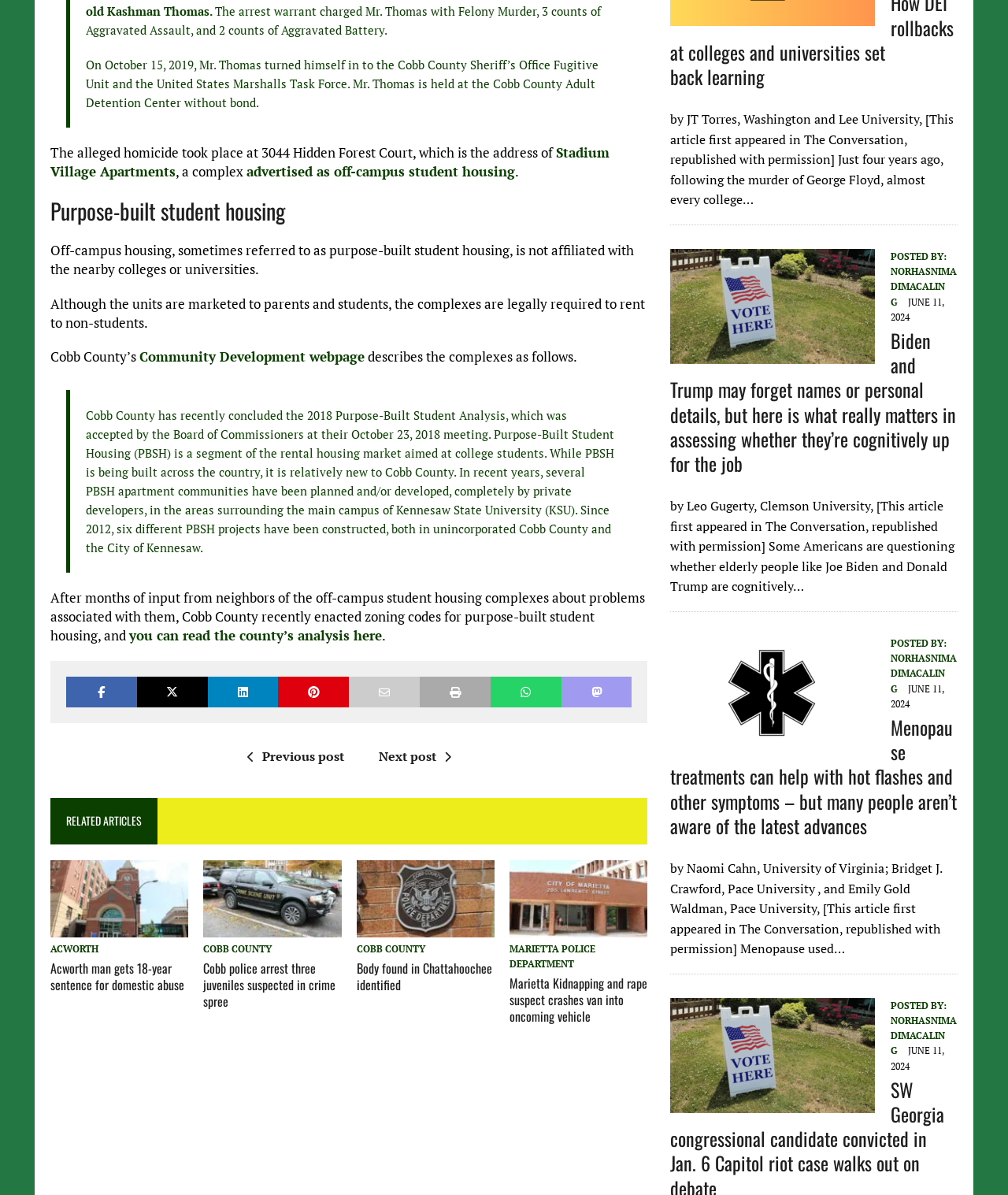How many PBSH projects have been constructed since 2012?
Using the details shown in the screenshot, provide a comprehensive answer to the question.

The text states that 'Since 2012, six different PBSH projects have been constructed, both in unincorporated Cobb County and the City of Kennesaw.'